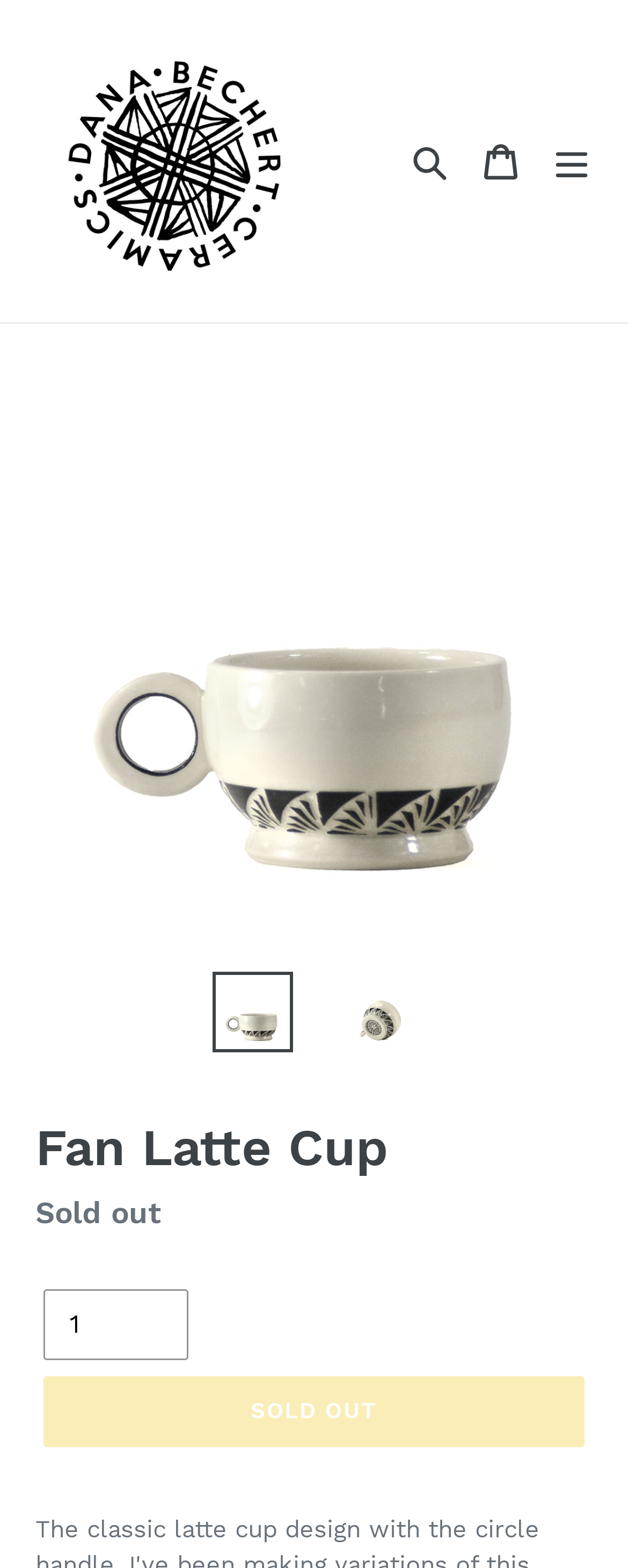What is the name of the product?
Please give a well-detailed answer to the question.

I determined the answer by looking at the heading element with the text 'Fan Latte Cup' which is a prominent element on the page, indicating that it is the name of the product.